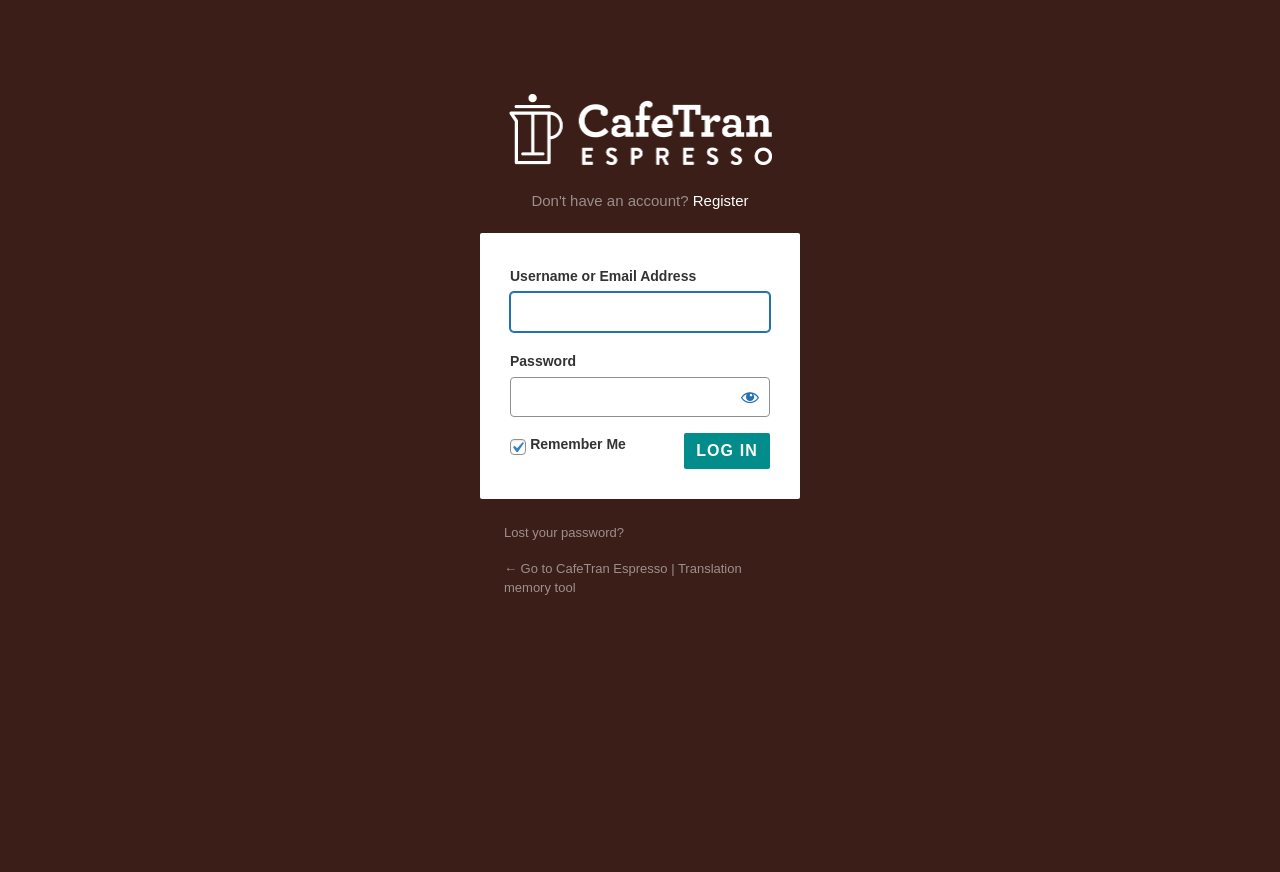What is the link text below the log in button?
Give a single word or phrase as your answer by examining the image.

Lost your password?